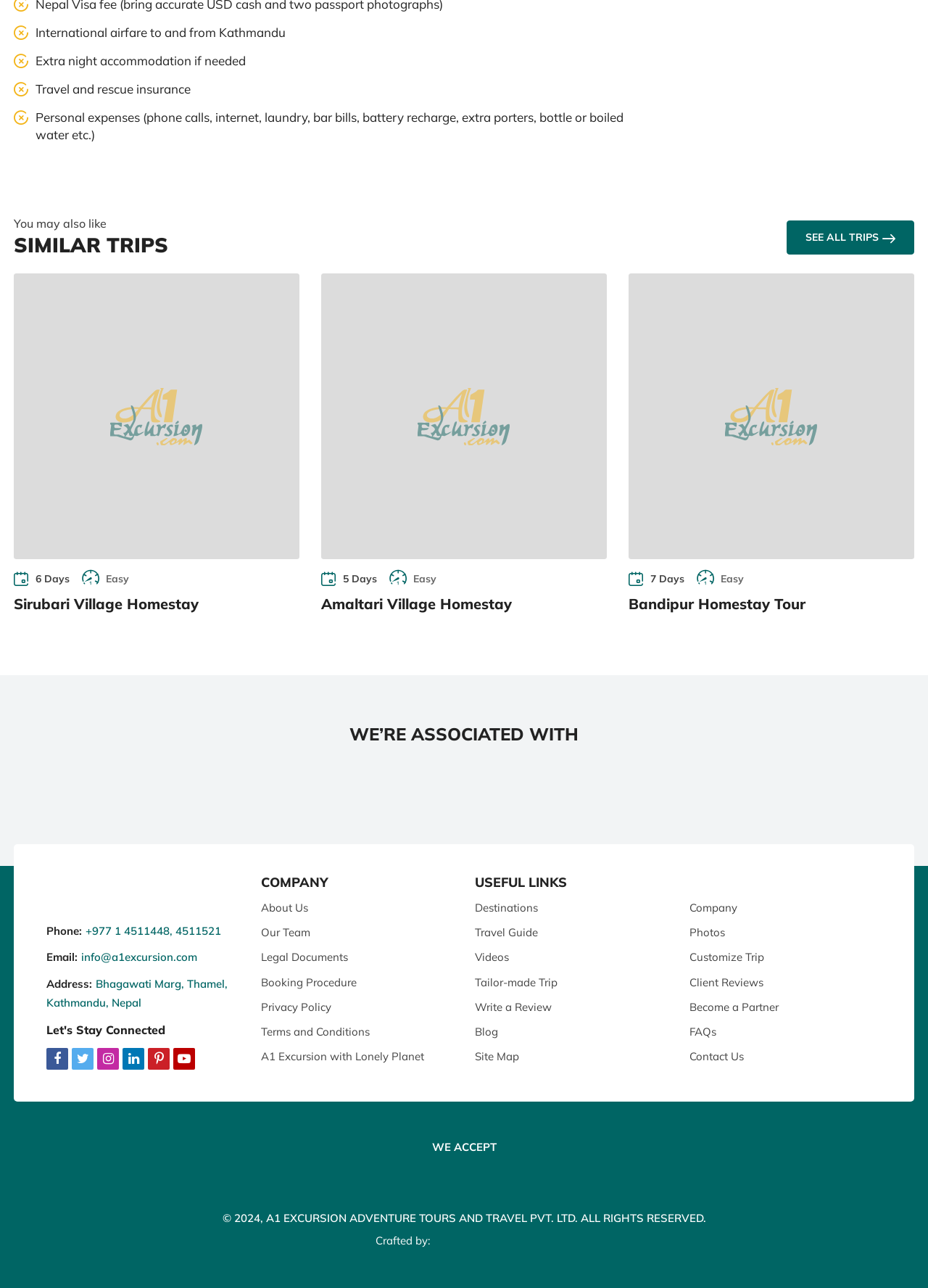Determine the bounding box for the UI element that matches this description: "About Us".

[0.281, 0.698, 0.332, 0.712]